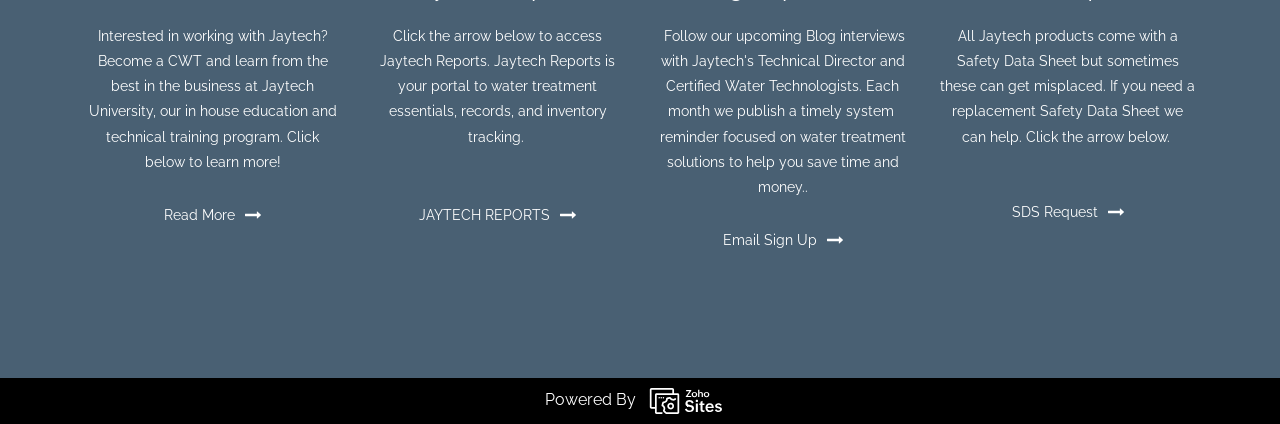Provide a brief response to the question below using a single word or phrase: 
What is the purpose of the SDS Request link?

replacement Safety Data Sheet